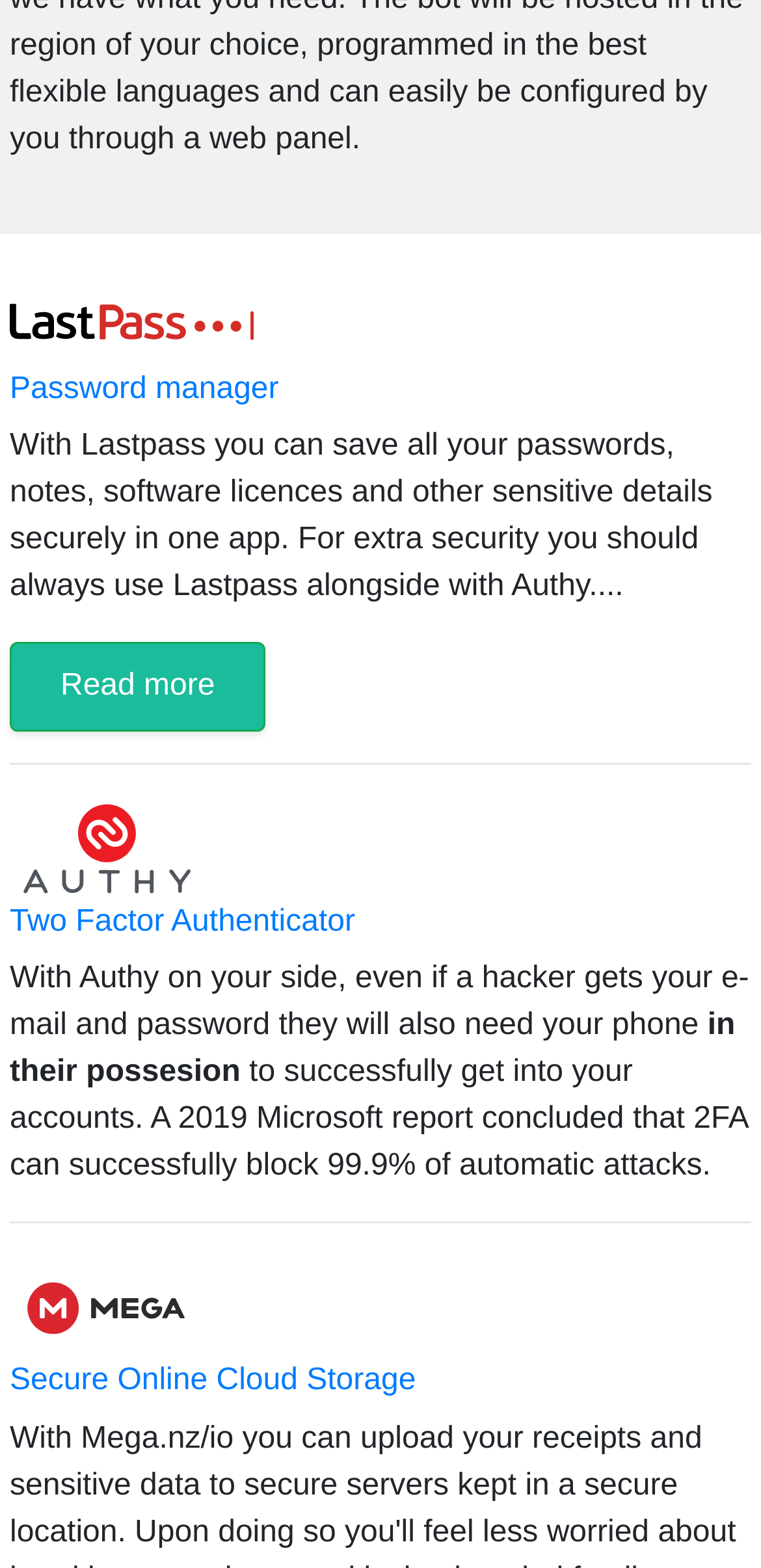What is the purpose of Authy?
Give a comprehensive and detailed explanation for the question.

According to the webpage, Authy is a two-factor authenticator that provides an extra layer of security to prevent hackers from accessing accounts even if they have the email and password.